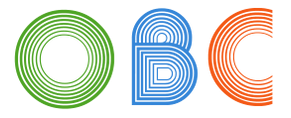Reply to the question with a single word or phrase:
What does the blue color in the logo symbolize?

Clarity and innovation